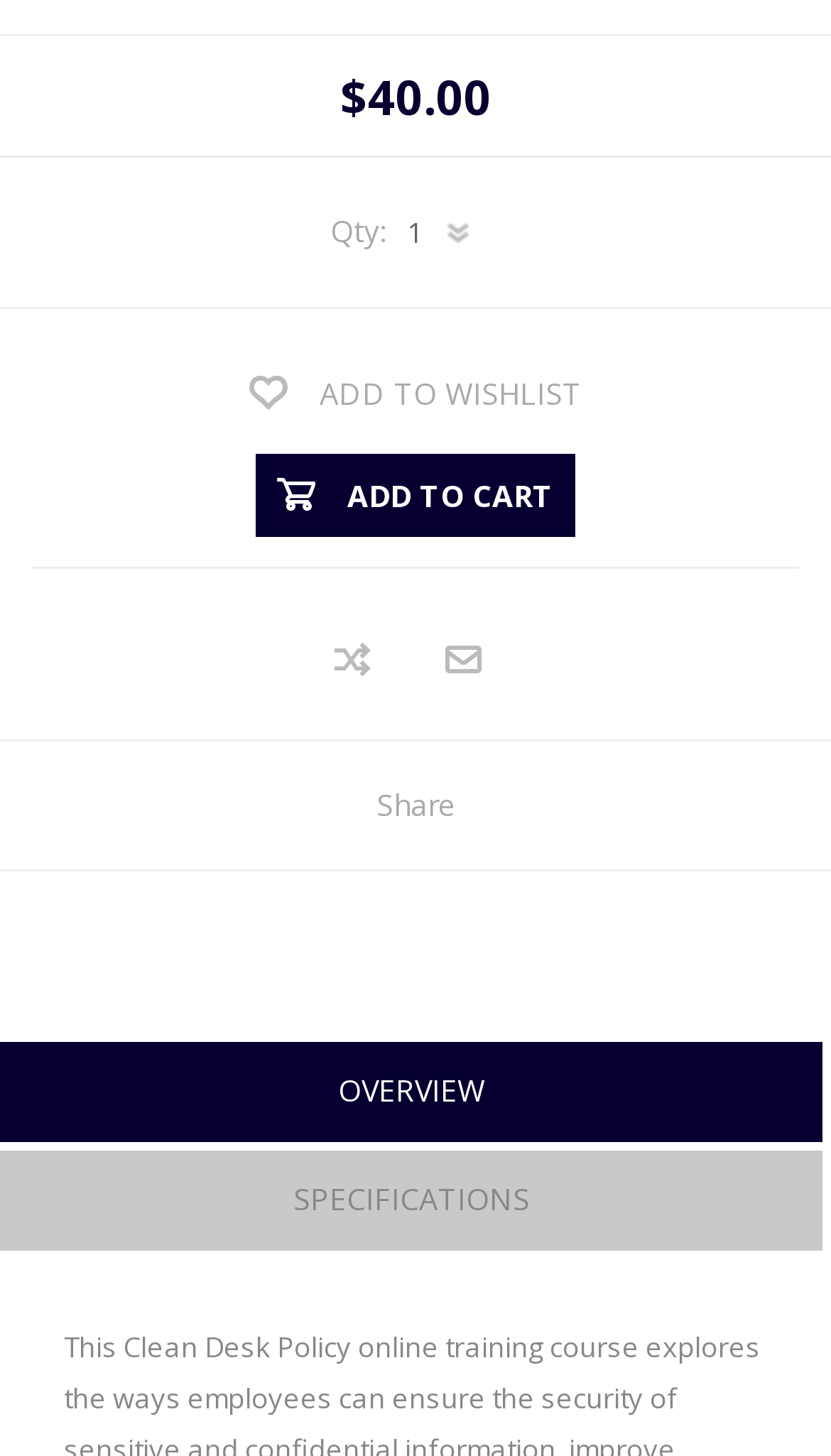Locate the bounding box coordinates of the clickable region to complete the following instruction: "Add to cart."

[0.308, 0.312, 0.692, 0.369]